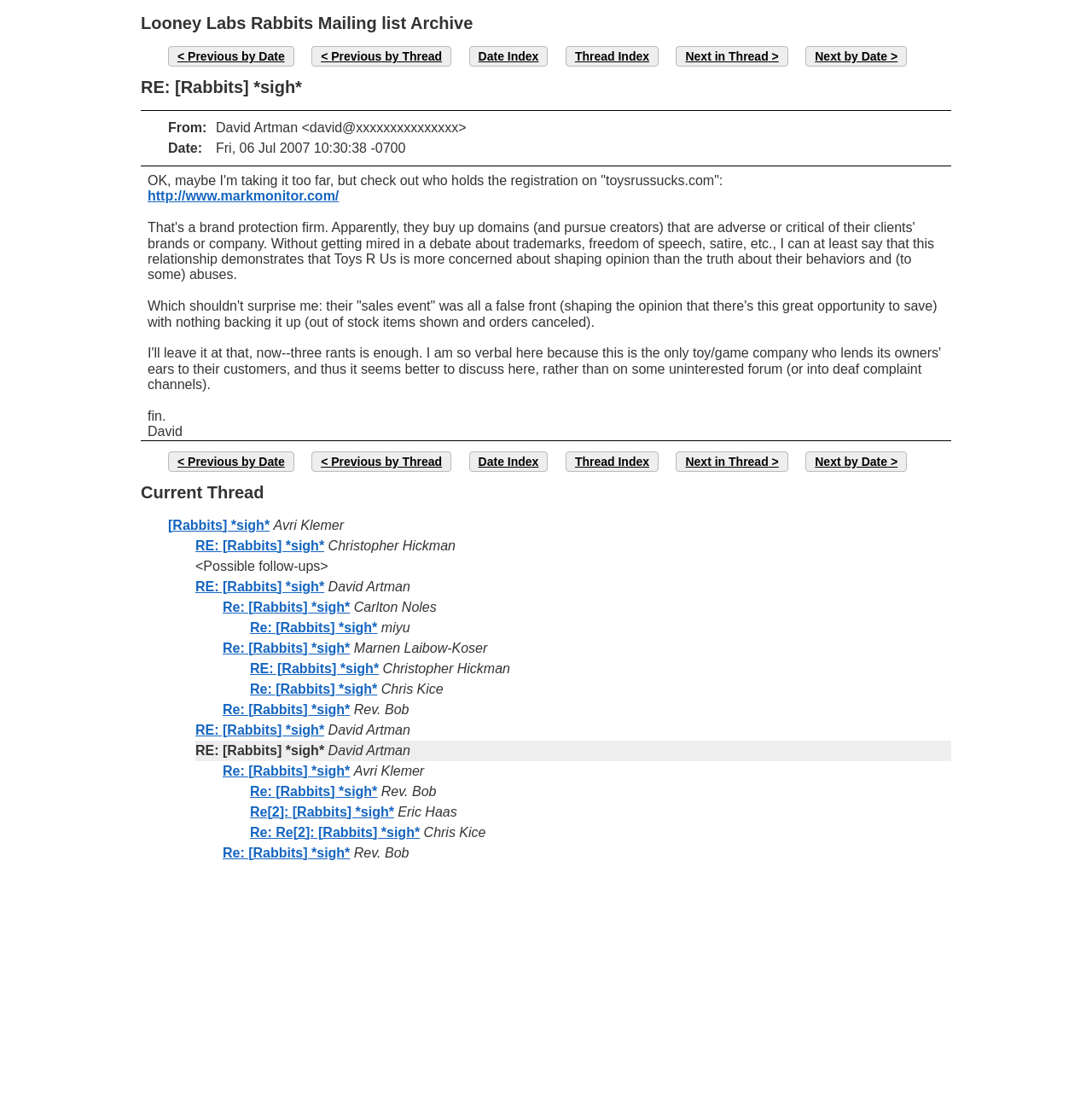Describe all significant elements and features of the webpage.

This webpage appears to be an archived mailing list thread from Looney Labs Rabbits, a discussion forum. At the top of the page, there is a heading that reads "Looney Labs Rabbits Mailing list Archive". Below this heading, there are several links to navigate through the archive, including "Previous by Date", "Previous by Thread", "Date Index", "Thread Index", "Next in Thread >", and "Next by Date >".

The main content of the page is a thread of emails with the subject "RE: [Rabbits] *sigh*". The thread starts with an email from David Artman, followed by responses from various individuals, including Avri Klemer, Christopher Hickman, and others. Each email is denoted by a heading with the subject line, followed by the sender's name and email address. The emails themselves contain text discussing a topic, with some including links to external websites.

The thread is organized in a hierarchical structure, with each response indented below the original email. There are a total of 14 responses in the thread, with some individuals responding multiple times. The most recent response is at the bottom of the page.

In addition to the thread, there is a heading at the bottom of the page that reads "Current Thread", followed by links to navigate through the thread and view previous or next emails.